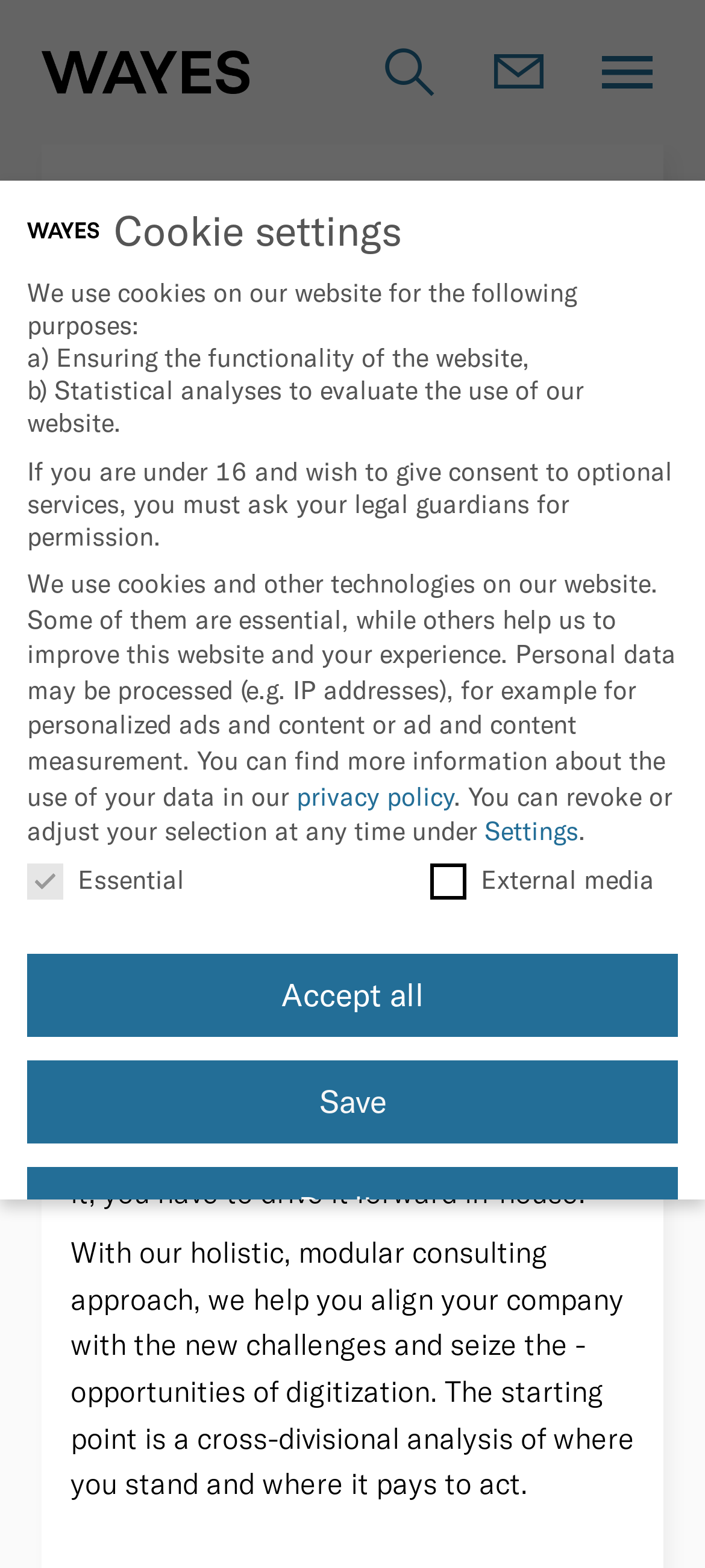Bounding box coordinates are specified in the format (top-left x, top-left y, bottom-right x, bottom-right y). All values are floating point numbers bounded between 0 and 1. Please provide the bounding box coordinate of the region this sentence describes: parent_node: External media name="cookieGroup[]" value="external-media"

[0.928, 0.551, 0.961, 0.566]